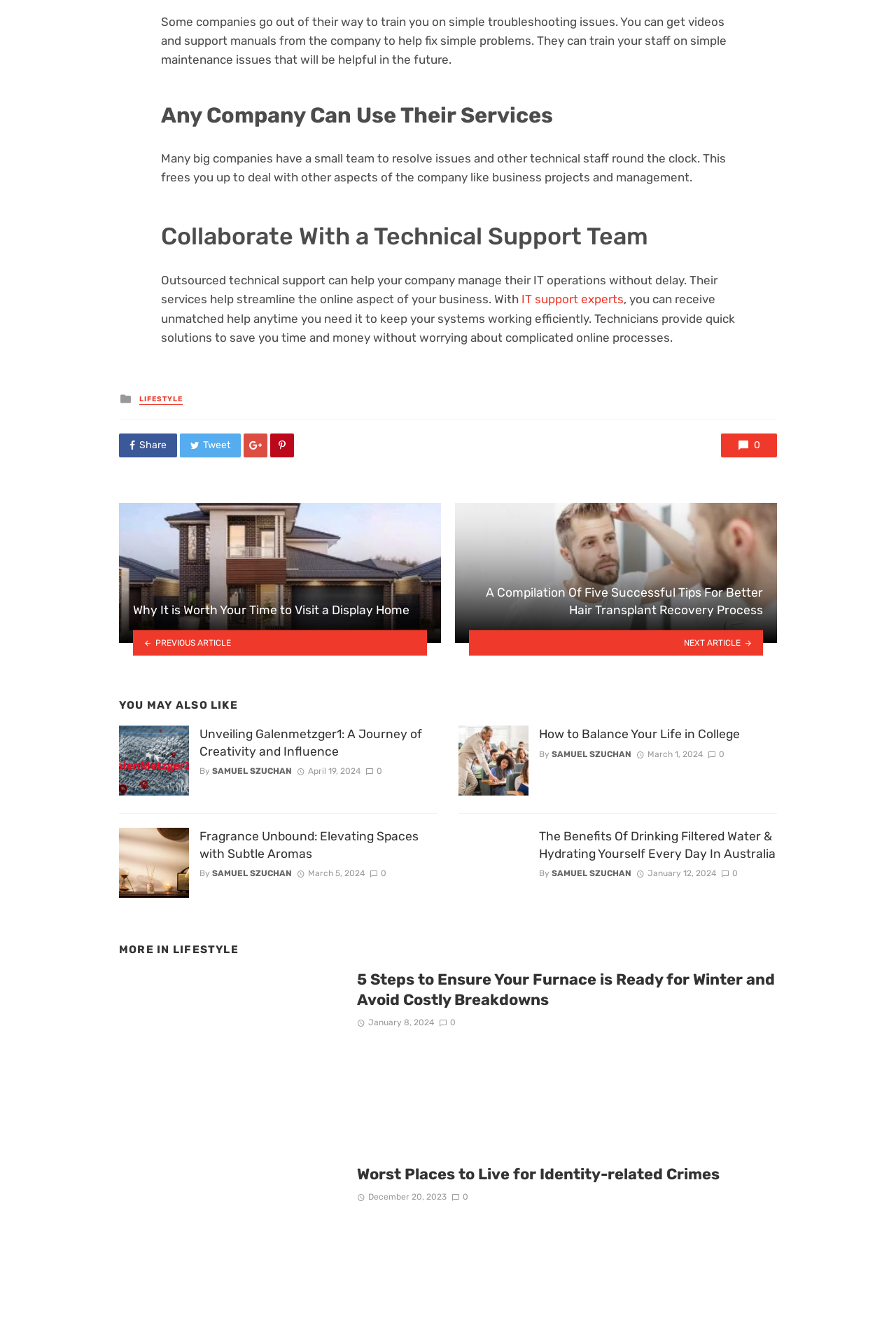What is the date of the article '5 Steps to Ensure Your Furnace is Ready for Winter and Avoid Costly Breakdowns'?
Using the picture, provide a one-word or short phrase answer.

January 8, 2024